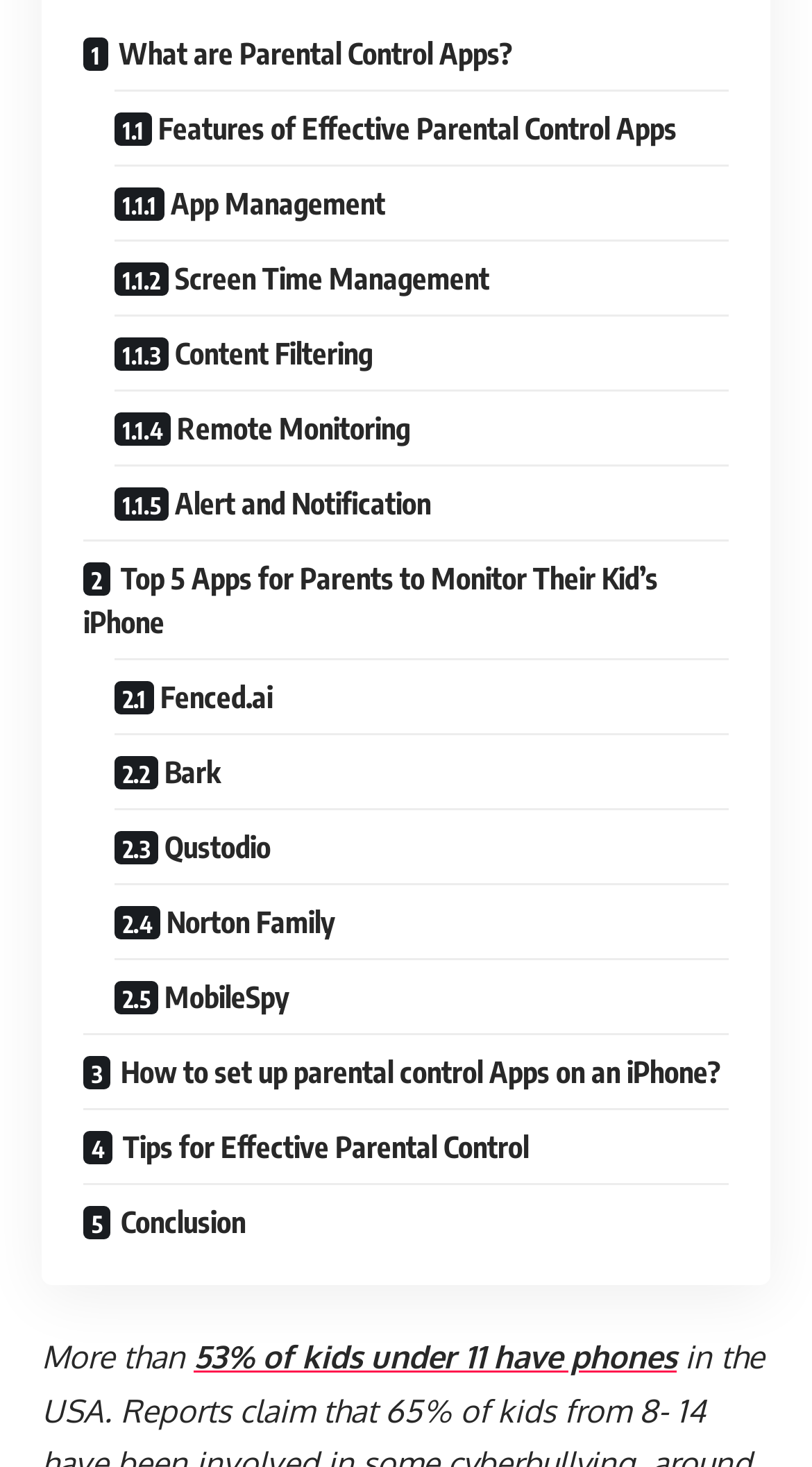How many apps are listed as top apps for parents?
Please use the image to provide an in-depth answer to the question.

The webpage lists five apps as top apps for parents to monitor their kid's iPhone, which are Fenced.ai, Bark, Qustodio, Norton Family, and MobileSpy.